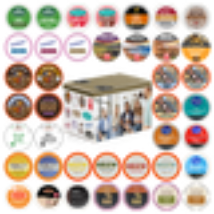Illustrate the image with a detailed and descriptive caption.

The image showcases a vibrant collection of coffee single-serve cups arranged around a central box, which appears to be a sampler pack. The box features colorful labels, indicating various flavor options and varieties of coffee. Surrounding the box are various circular coffee cup designs, each labeled with different flavors and types, enticing coffee lovers with a wide selection. This depiction highlights the diversity and appeal of the coffee offerings, suggesting a delightful experience for enthusiasts looking to try multiple flavors.